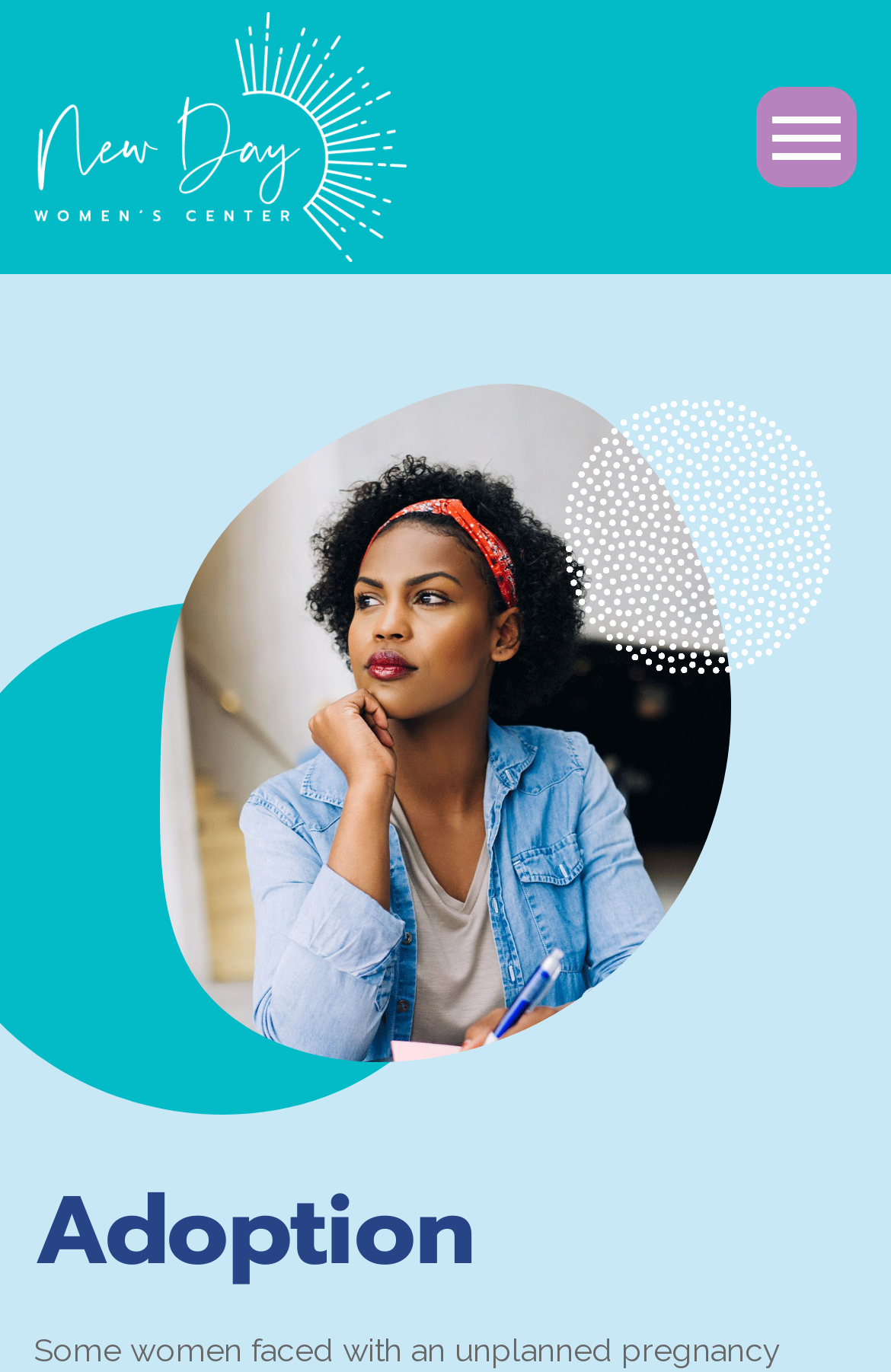Provide the bounding box coordinates in the format (top-left x, top-left y, bottom-right x, bottom-right y). All values are floating point numbers between 0 and 1. Determine the bounding box coordinate of the UI element described as: alt="New Day Women&#039;s Center"

[0.038, 0.0, 0.458, 0.2]